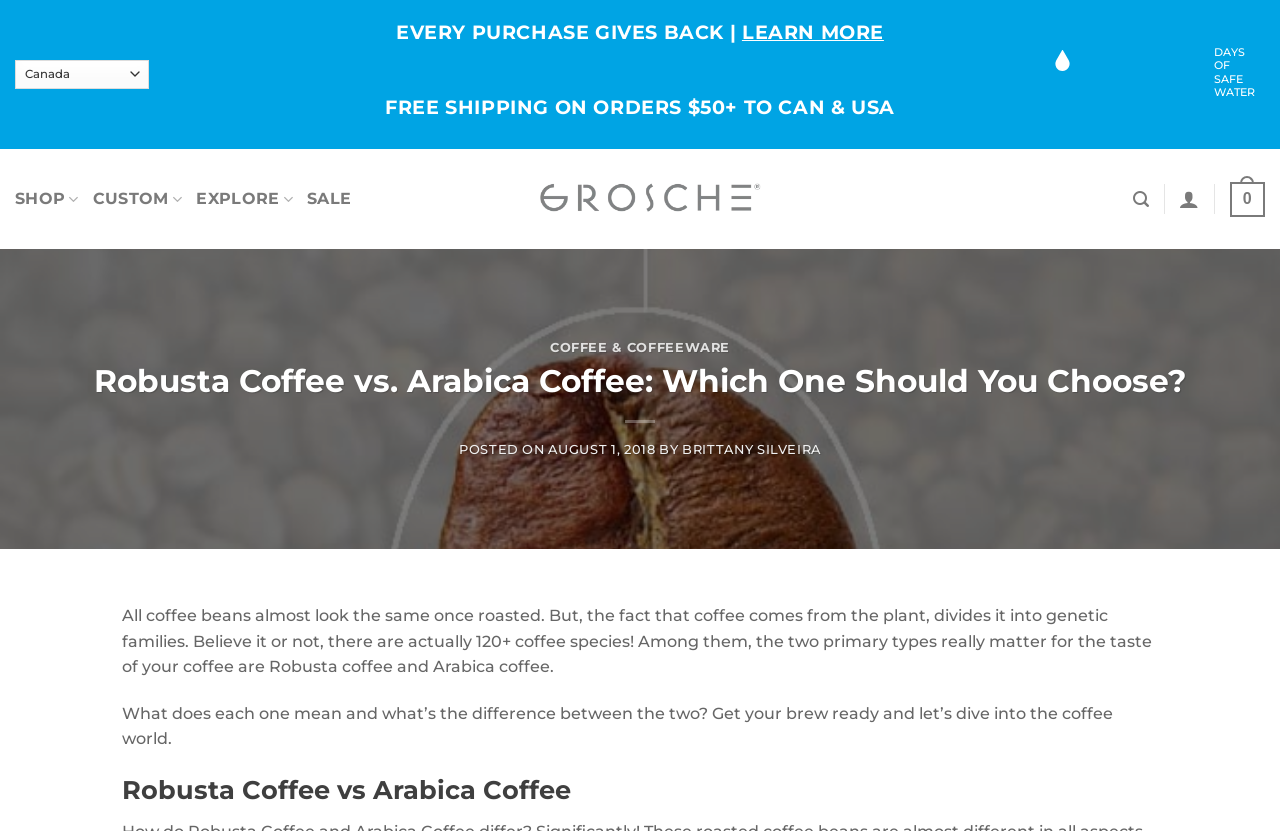Find and indicate the bounding box coordinates of the region you should select to follow the given instruction: "Select a country".

[0.012, 0.072, 0.116, 0.107]